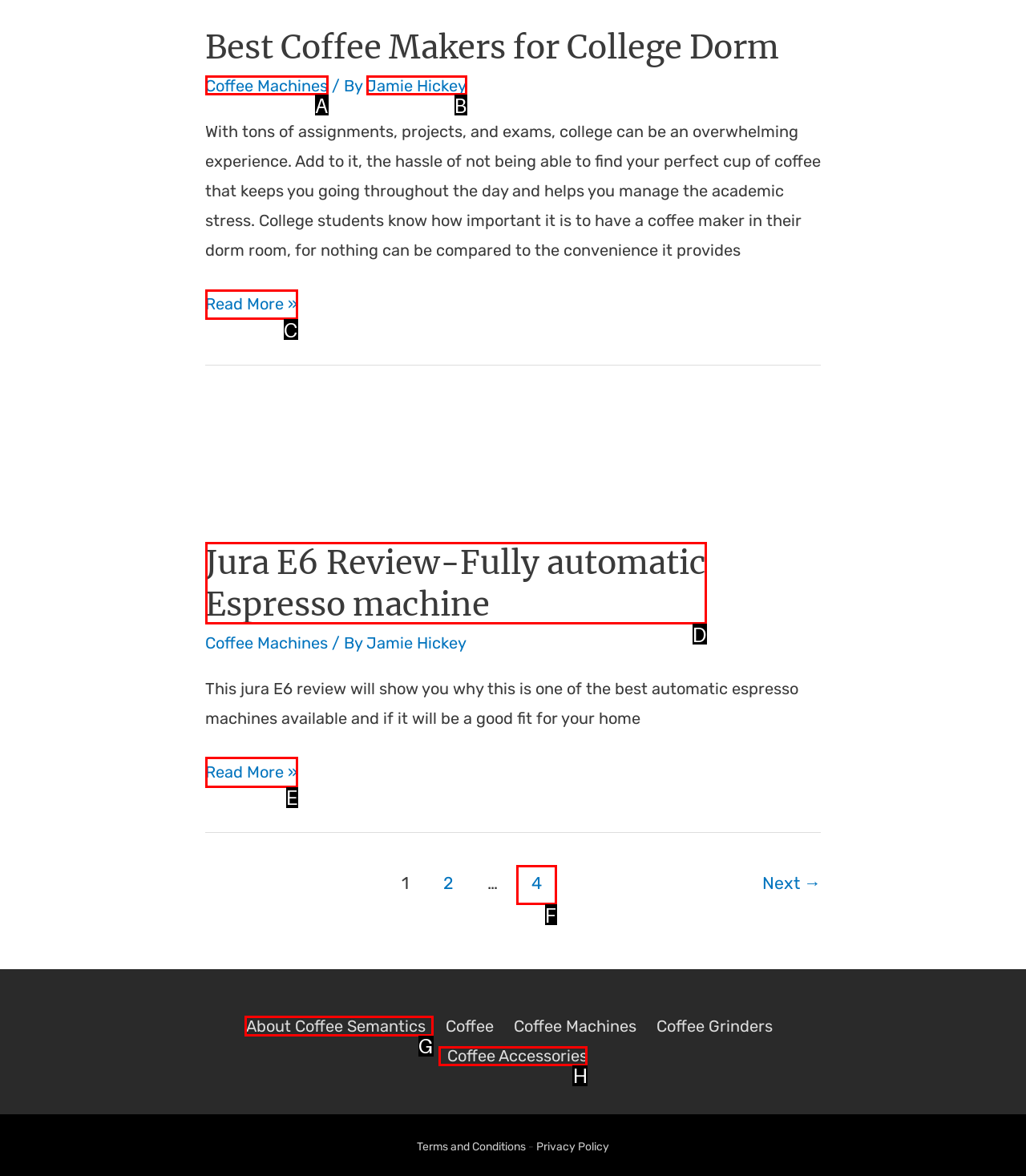For the given instruction: Visit the about page of Coffee Semantics, determine which boxed UI element should be clicked. Answer with the letter of the corresponding option directly.

G